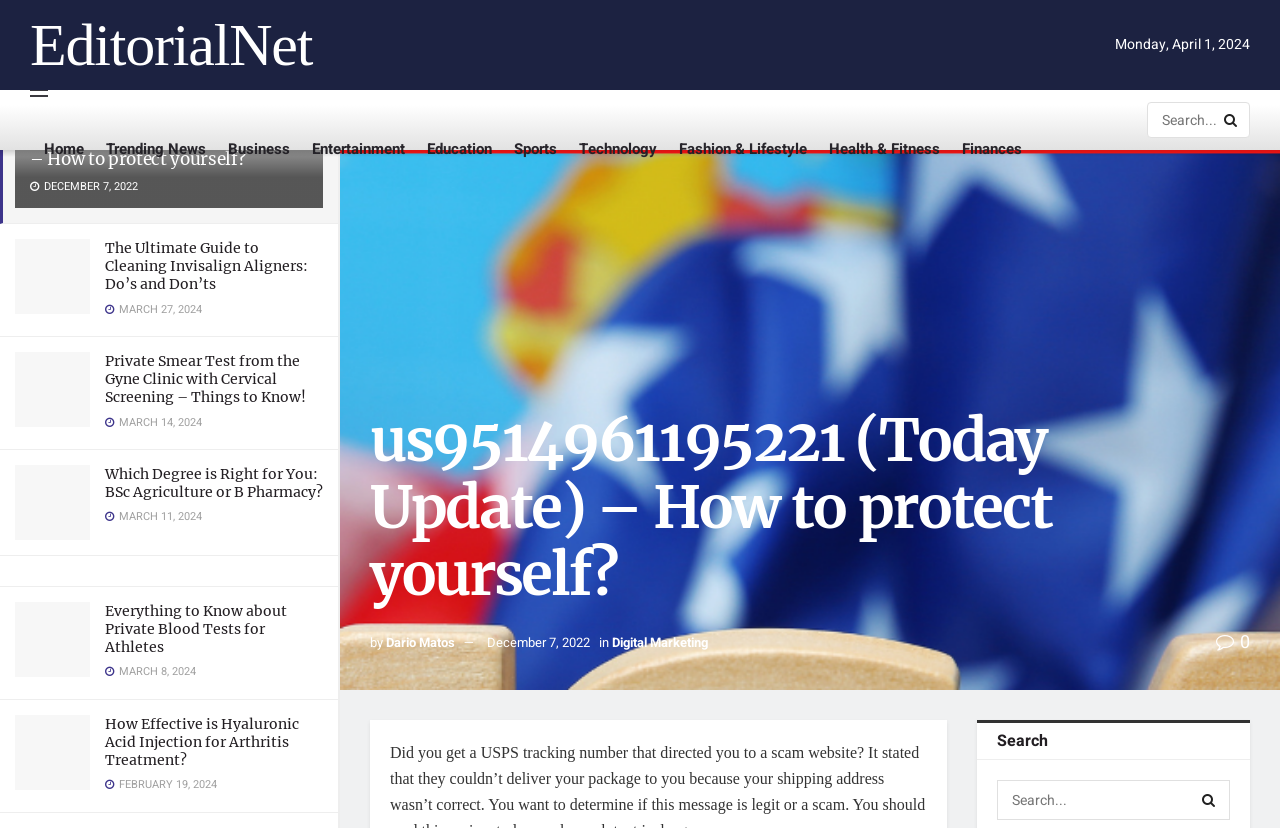What categories are available on this webpage?
Answer the question with a single word or phrase, referring to the image.

9 categories